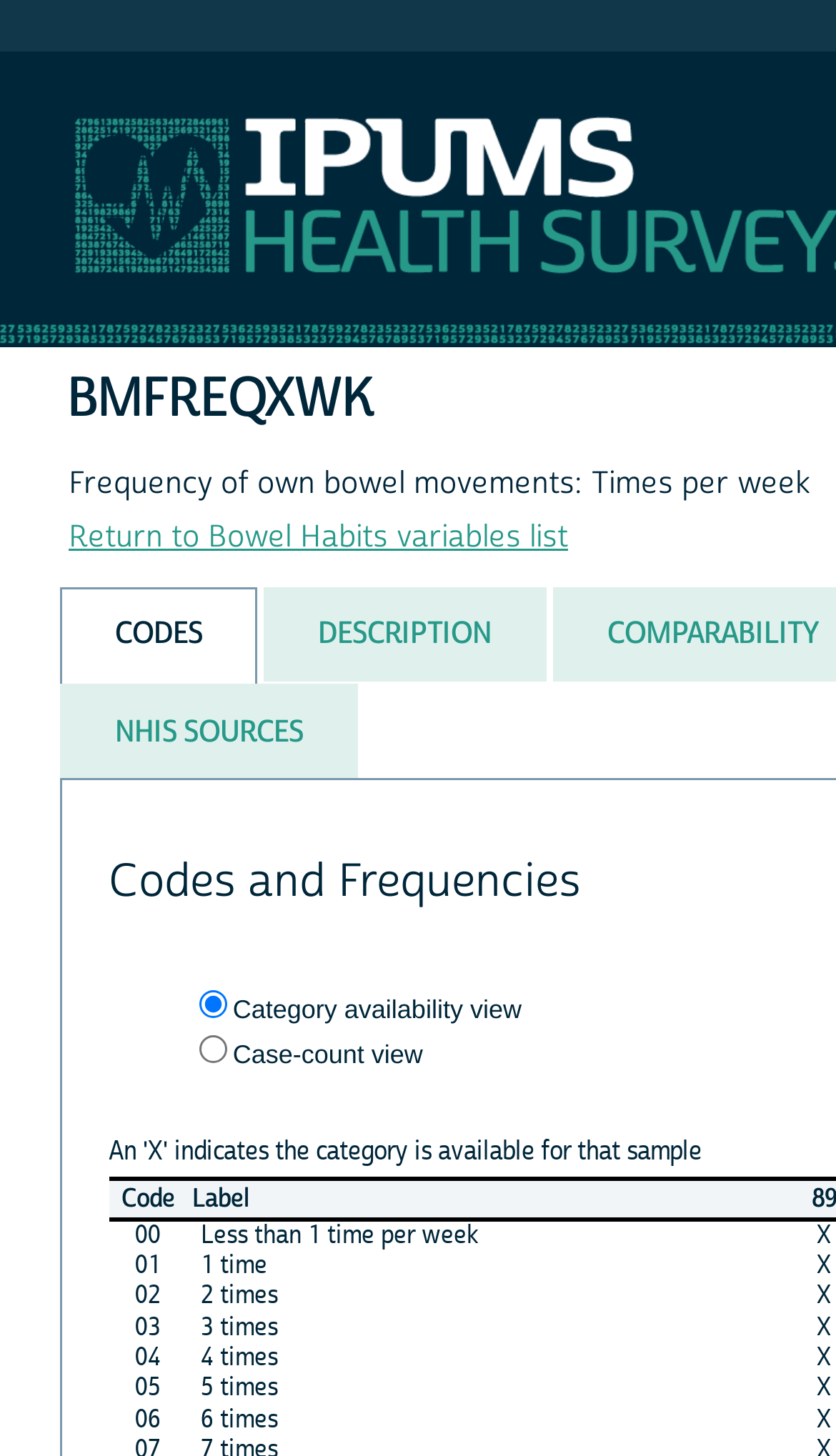Determine the bounding box coordinates of the clickable element to complete this instruction: "Visit the Church Planting & Spiritual Development page". Provide the coordinates in the format of four float numbers between 0 and 1, [left, top, right, bottom].

None